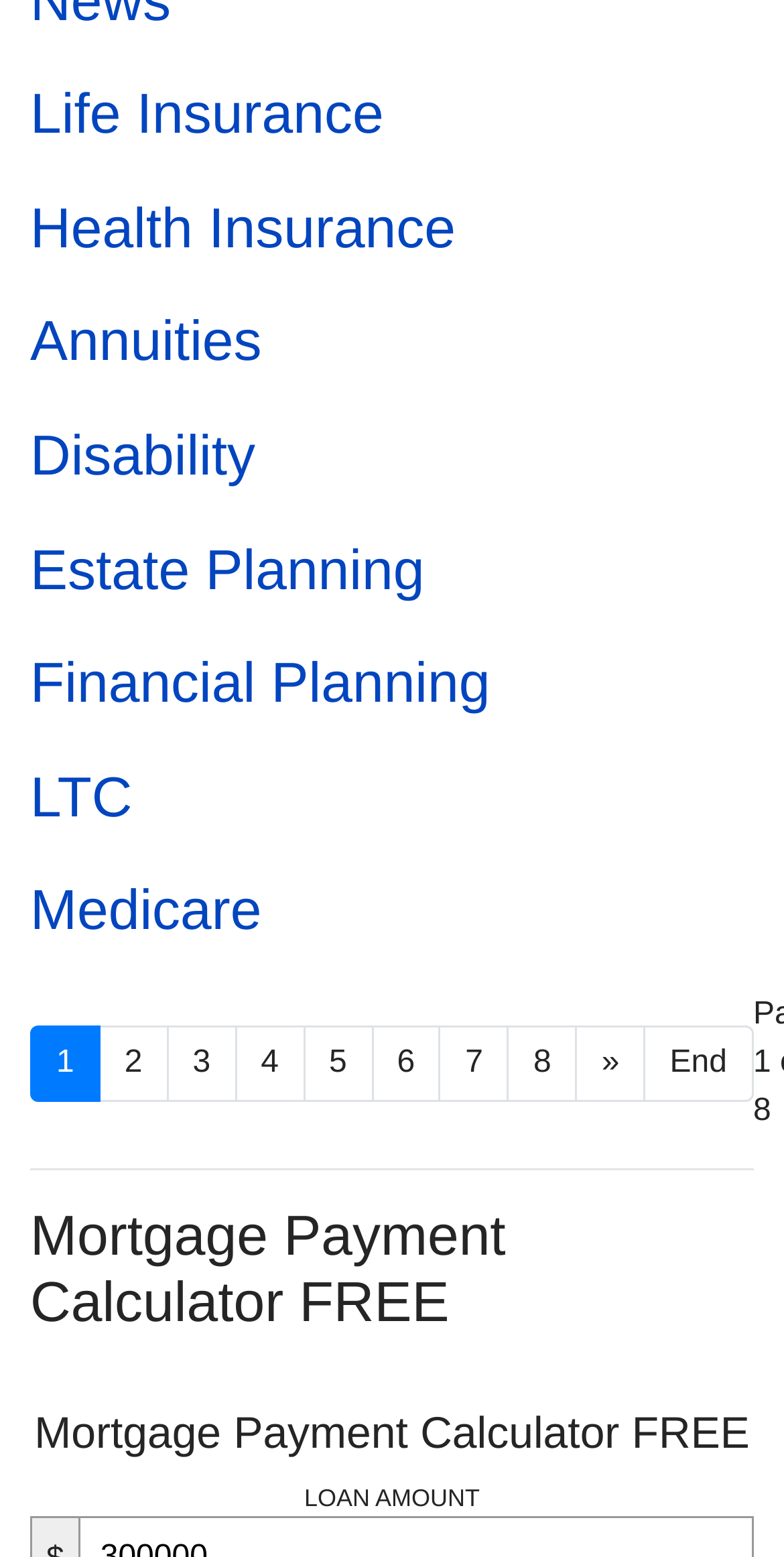What is the label of the input field?
Using the screenshot, give a one-word or short phrase answer.

LOAN AMOUNT